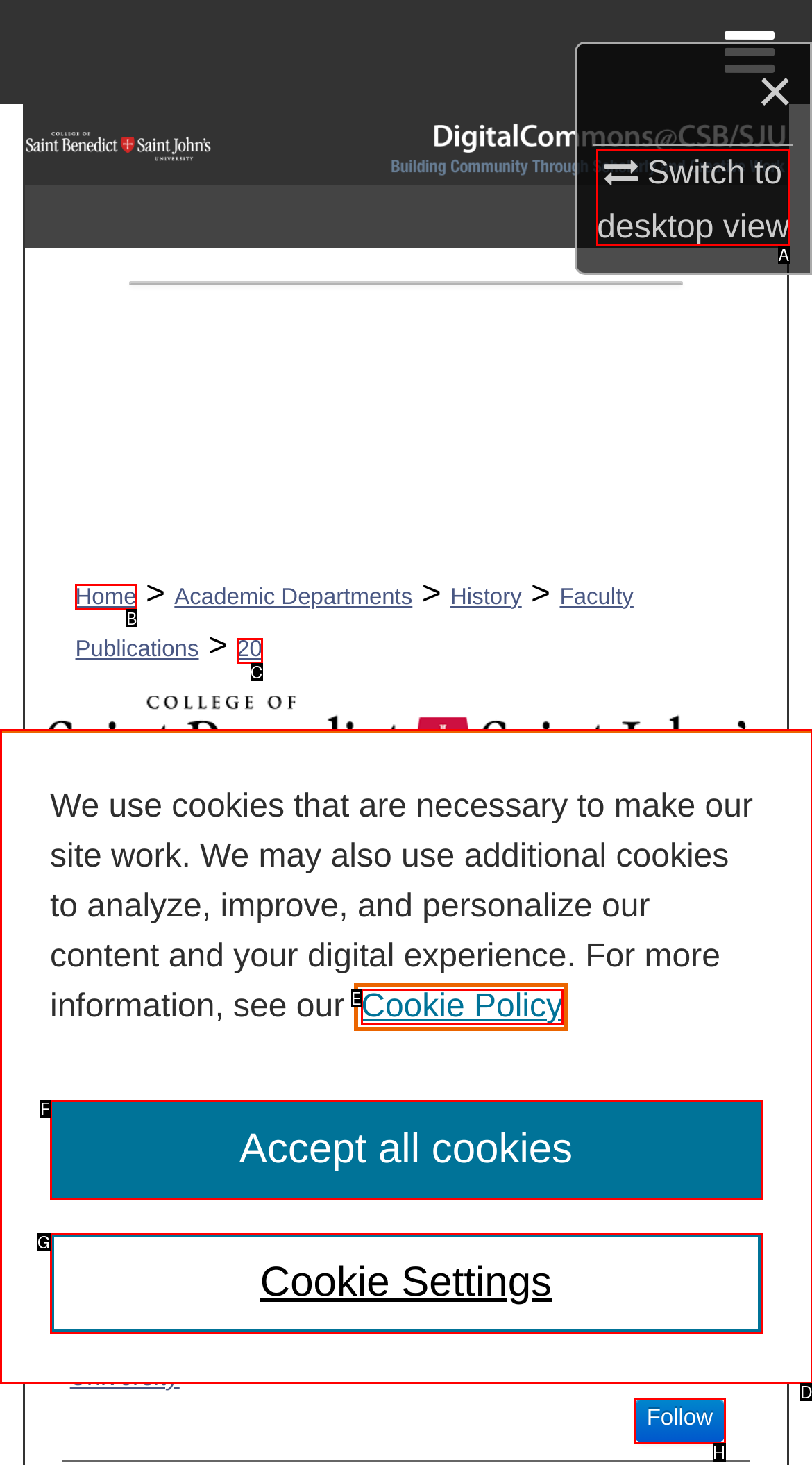What is the letter of the UI element you should click to Switch to desktop view? Provide the letter directly.

A